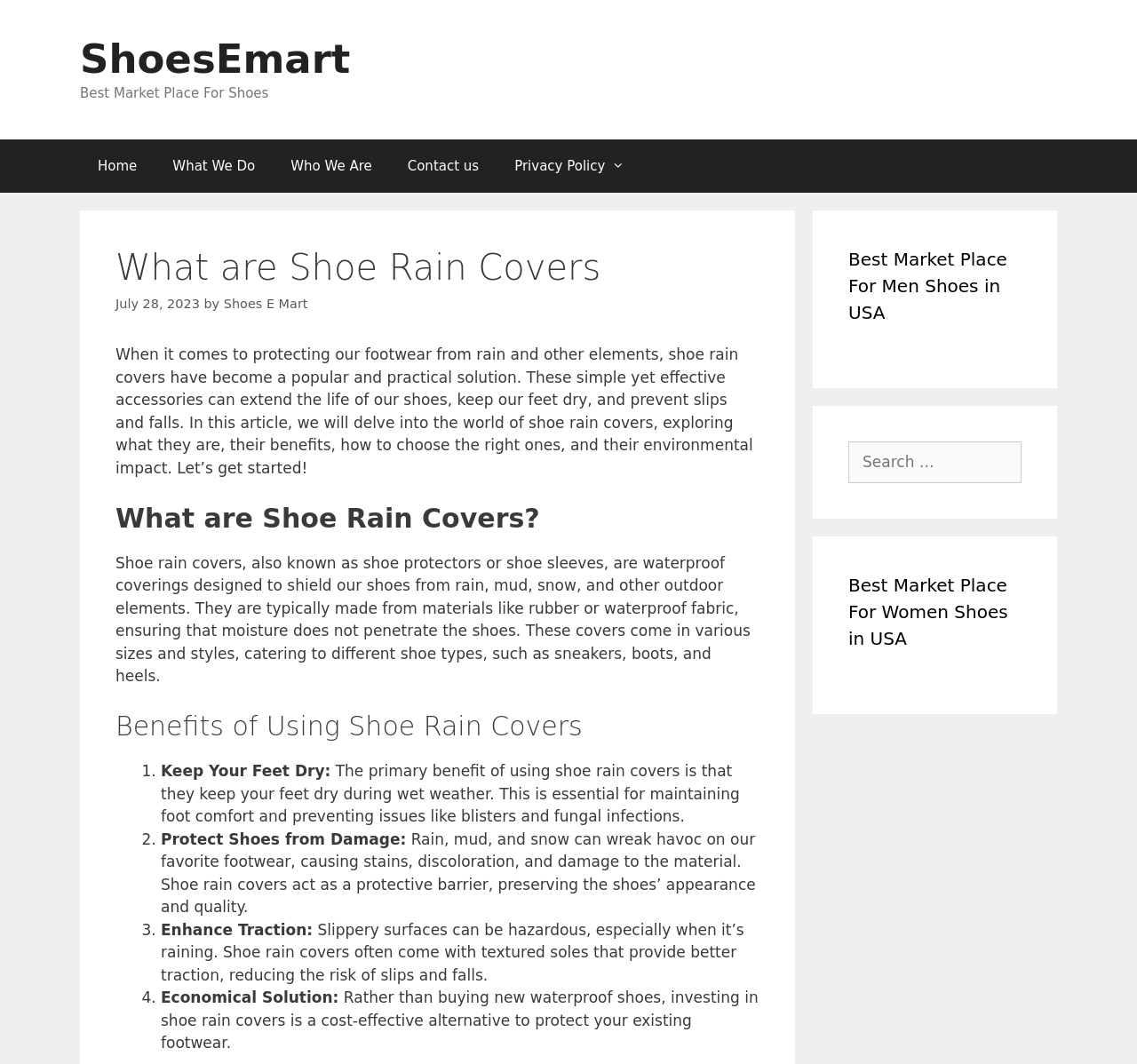What is the purpose of the textured soles on shoe rain covers?
Look at the image and respond with a single word or a short phrase.

Provide better traction